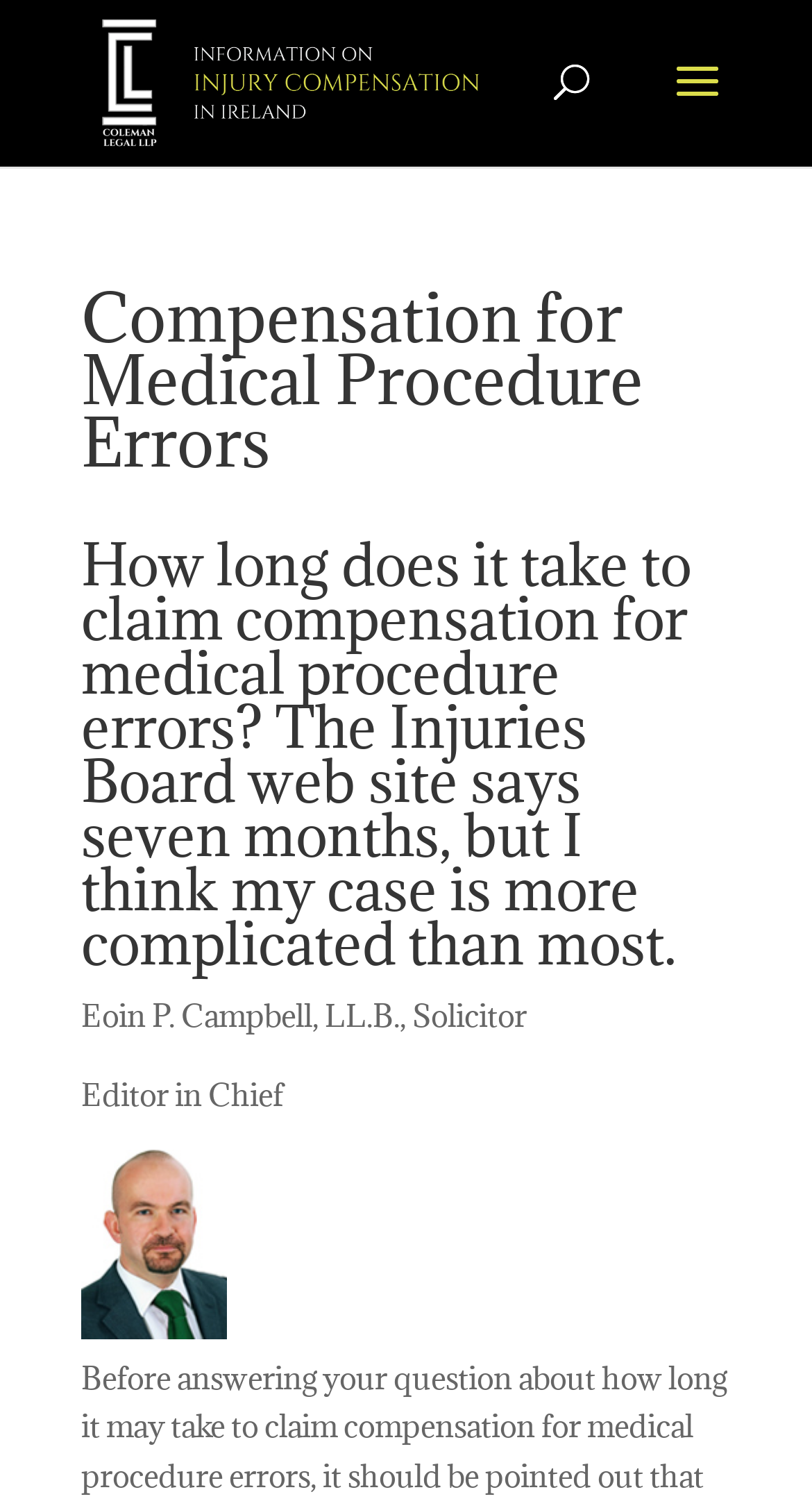Please find the top heading of the webpage and generate its text.

Compensation for Medical Procedure Errors